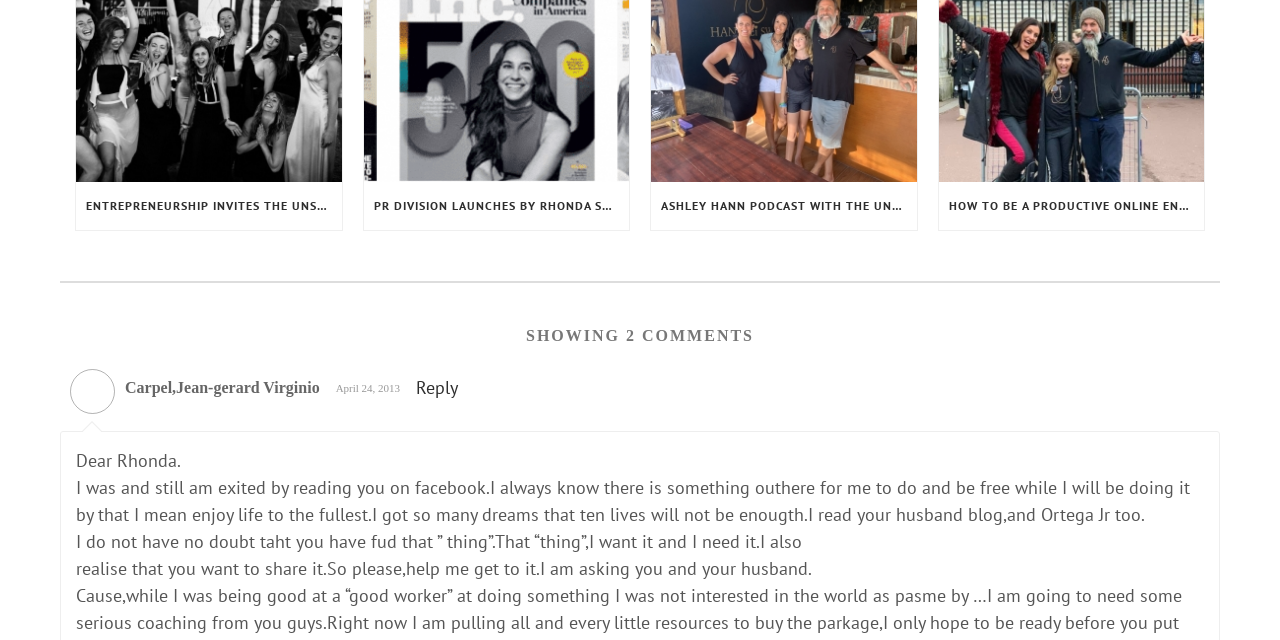How many comments are shown?
Based on the visual information, provide a detailed and comprehensive answer.

The StaticText element with the text 'SHOWING 2 COMMENTS' indicates that there are 2 comments shown on the webpage.